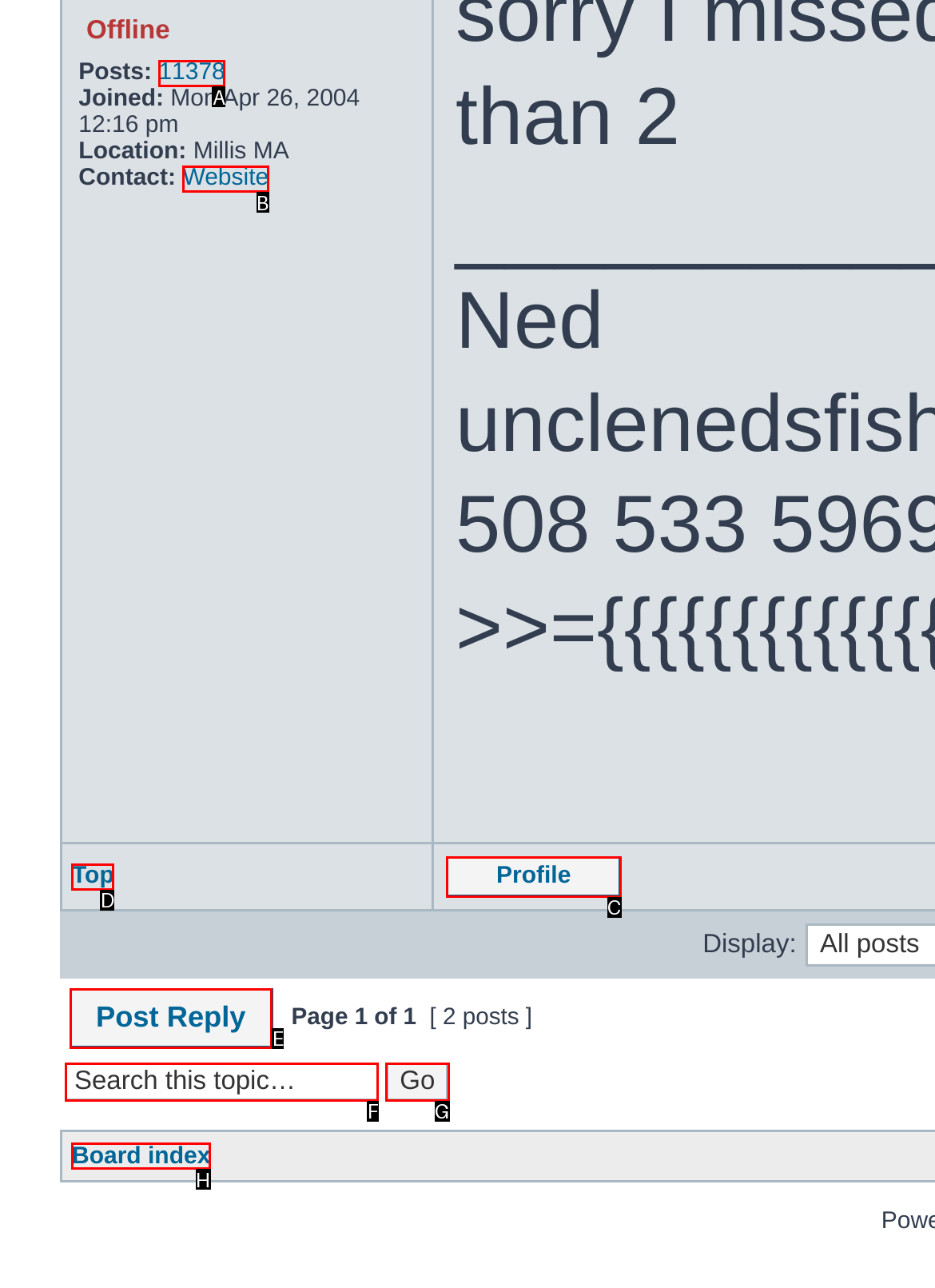Select the HTML element that matches the description: Vet-Med Outreach
Respond with the letter of the correct choice from the given options directly.

None